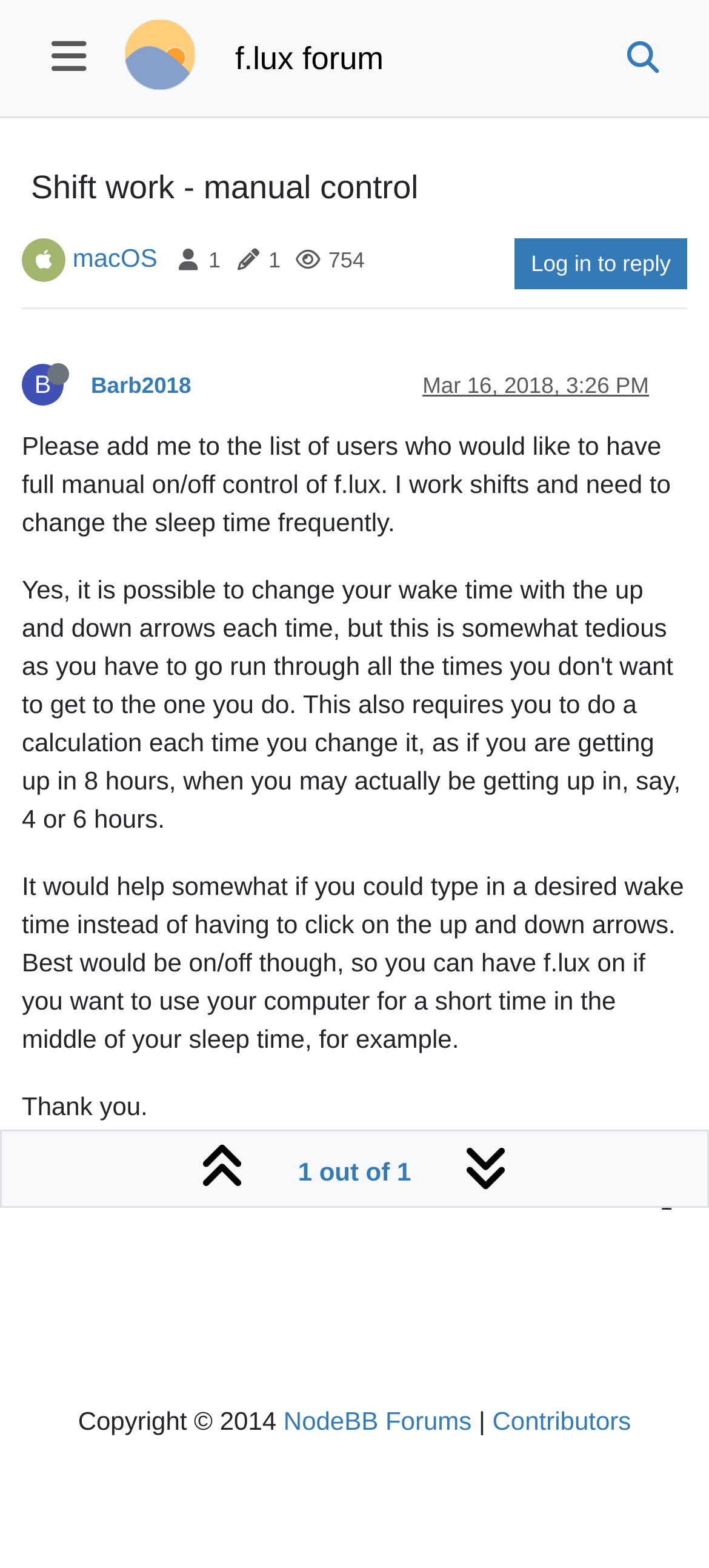Please identify the bounding box coordinates of the element's region that needs to be clicked to fulfill the following instruction: "Search in the forum". The bounding box coordinates should consist of four float numbers between 0 and 1, i.e., [left, top, right, bottom].

[0.846, 0.017, 0.969, 0.057]